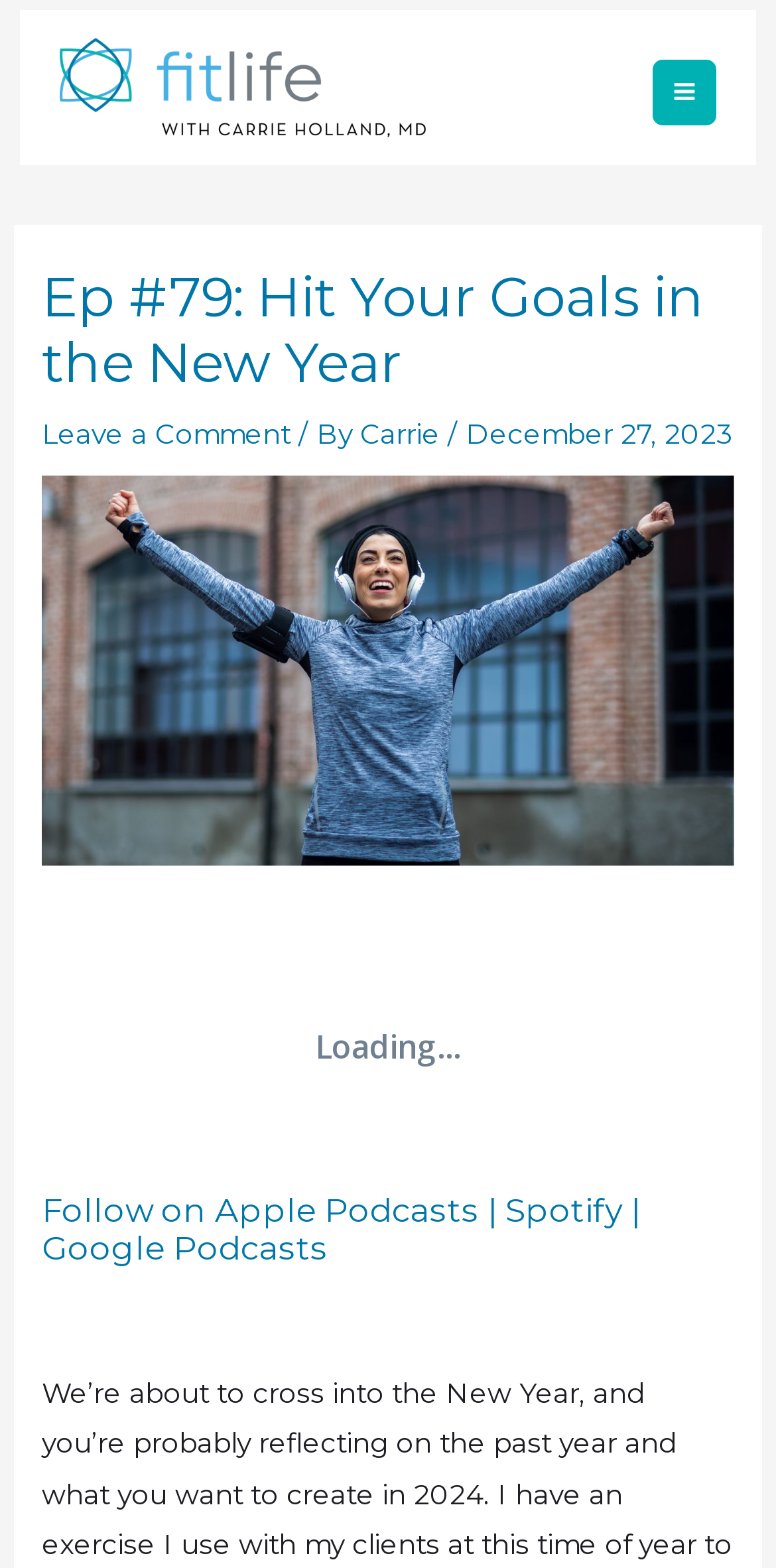Offer a detailed account of what is visible on the webpage.

The webpage appears to be a podcast episode page, specifically "Ep #79: Hit Your Goals in the New Year" from "Fit Life with Carrie Holland, MD". At the top left, there is a logo of "Fit Life with Carrie Holland MD" accompanied by a link. To the right of the logo, there is a "MAIN MENU" button.

Below the logo and button, there is a header section that spans the width of the page. It contains the episode title "Ep #79: Hit Your Goals in the New Year" in a heading, followed by a link to "Leave a Comment", the text "/ By", a link to the author "Carrie", and the publication date "December 27, 2023".

Below the header section, there is a large image that takes up most of the width of the page, with a caption "Strong as a Working Mom with Carrie Holland | Hit Your Goals in the New Year". Underneath the image, there is an embedded player, likely for playing the podcast episode.

At the bottom of the page, there is a section with links to follow the podcast on various platforms, including Apple Podcasts, Spotify, and Google Podcasts. These links are accompanied by a heading that reads "Follow on Apple Podcasts | Spotify | Google Podcasts".